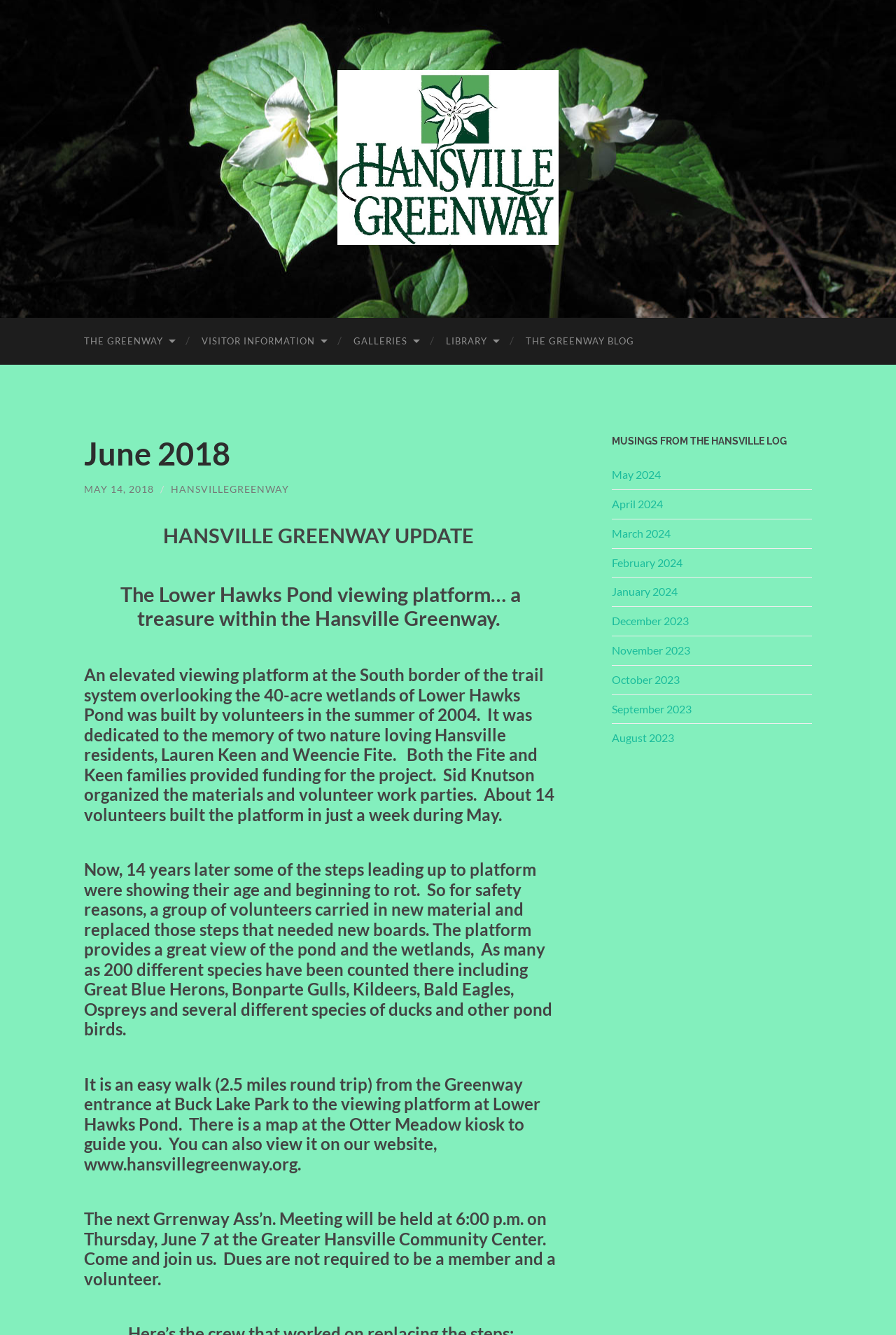When is the next Greenway Association meeting?
Can you give a detailed and elaborate answer to the question?

I found the answer by reading the heading 'The next Grrenway Ass’n. Meeting will be held at 6:00 p.m. on Thursday, June 7...' which provides the date and time of the meeting.